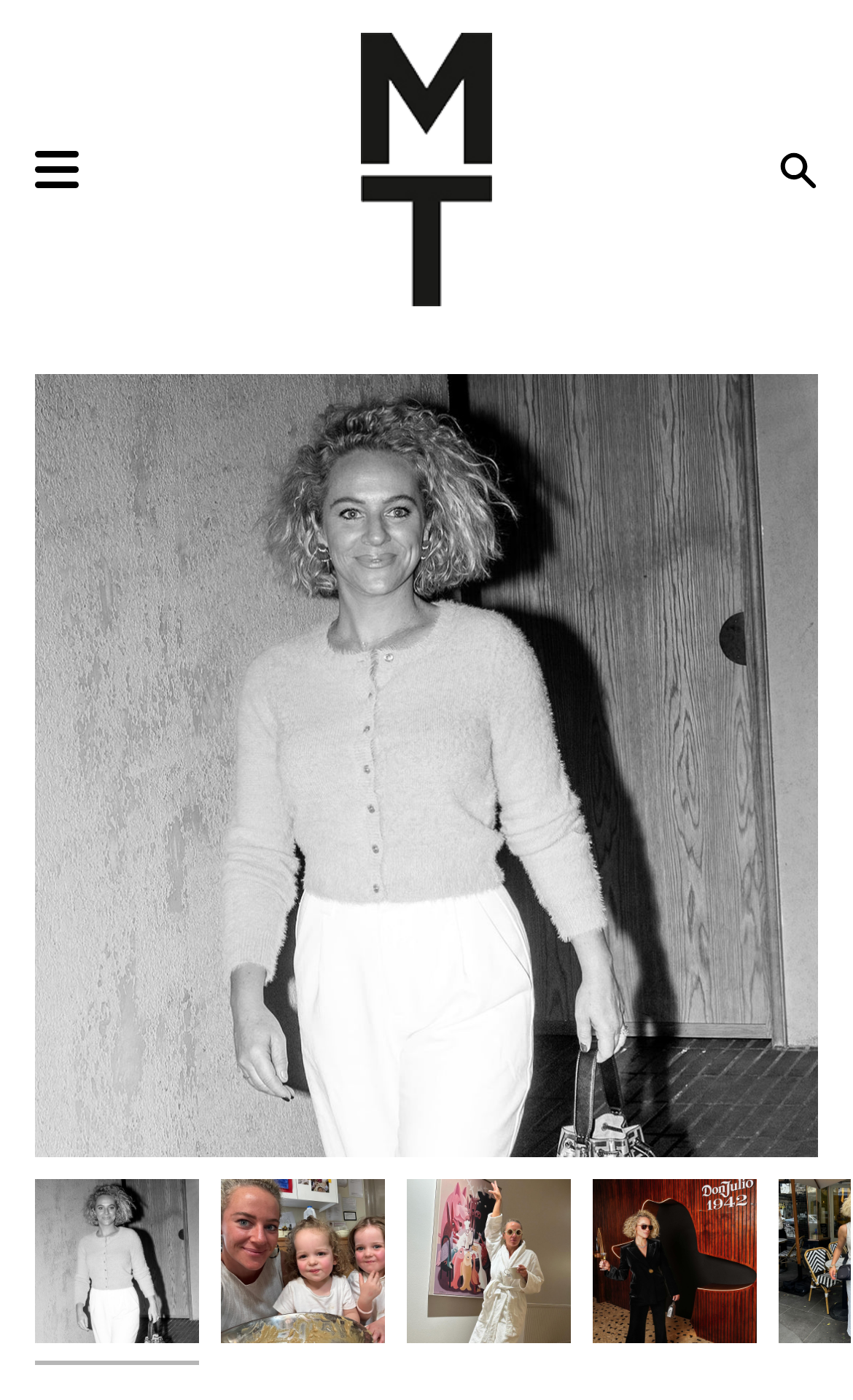Produce a meticulous description of the webpage.

The webpage is about TV personality and content creator Ash Pollard. At the top left corner, there is a button to show a menu. Next to it, there is a link to "The Ministry of Talent" with an accompanying image. On the top right corner, there is a search link that, when clicked, will open a dropdown menu.

Below the top navigation, there is a large header section that spans almost the entire width of the page. This section contains a repeated pattern of the text "ASH POLLARD" in a large font, with an image of Ash Pollard embedded within the text. The image takes up most of the header section.

At the bottom of the page, there are three links to Ash Pollard's profile, arranged horizontally and centered. Each link has an accompanying image of Ash Pollard. However, two of the links are hidden from view.